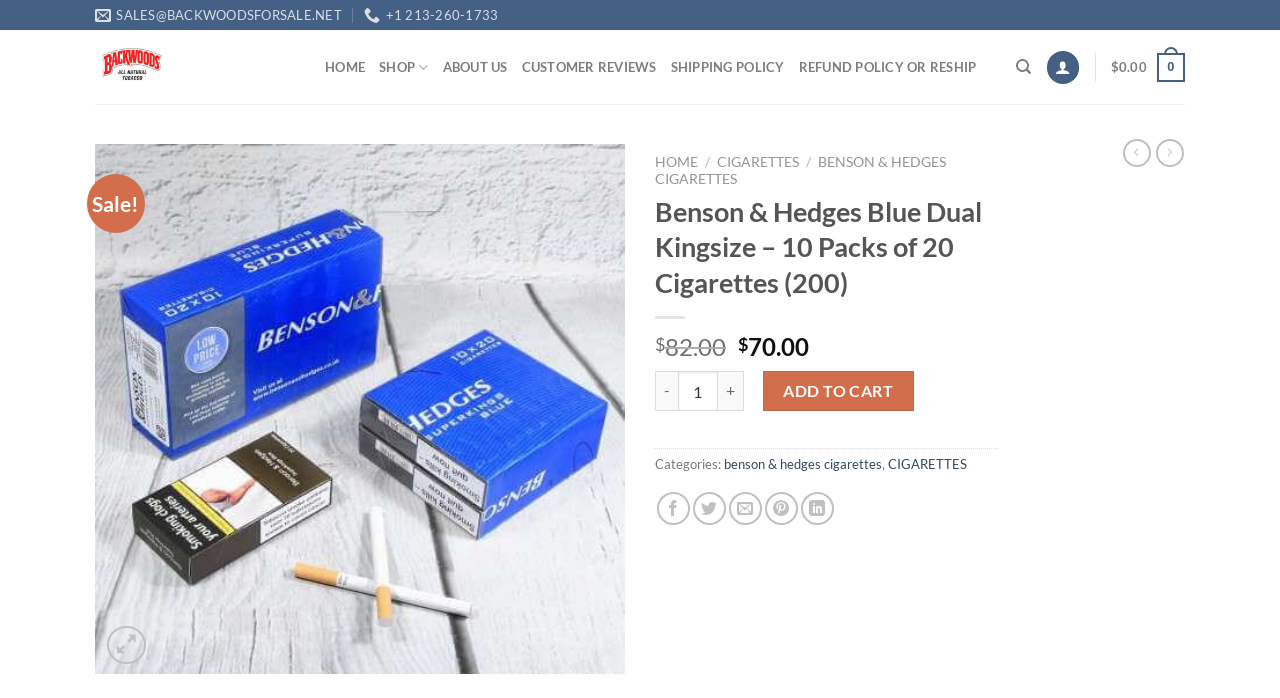Determine the coordinates of the bounding box for the clickable area needed to execute this instruction: "Contact the company via email".

None